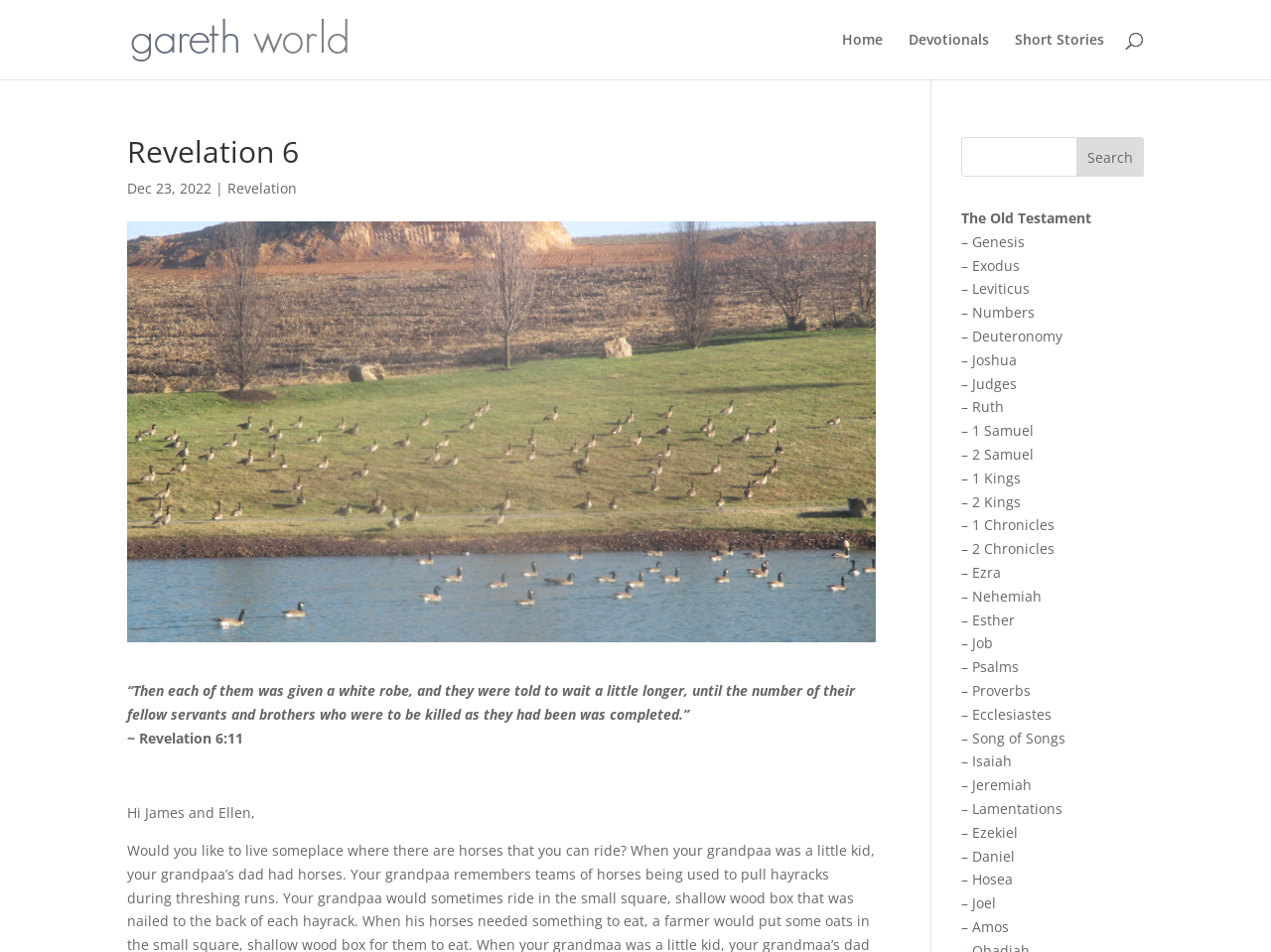Craft a detailed narrative of the webpage's structure and content.

This webpage appears to be a devotional or biblical study page, with a focus on Revelation 6. At the top of the page, there is a navigation bar with links to "Home", "Devotionals", and "Short Stories". Below this, there is a search bar that spans almost the entire width of the page.

The main content of the page is divided into two sections. On the left side, there is a heading "Revelation 6" followed by a date "Dec 23, 2022". Below this, there is a passage of scripture from Revelation 6:11, which reads "“Then each of them was given a white robe, and they were told to wait a little longer, until the number of their fellow servants and brothers who were to be killed as they had been was completed.”". This passage is followed by a greeting "Hi James and Ellen,".

On the right side of the page, there is a list of links to various books of the Old Testament, ranging from Genesis to Daniel. Each book is separated by a dash, and the list spans multiple lines.

At the bottom of the page, there is another search bar, which is identical to the one at the top of the page.